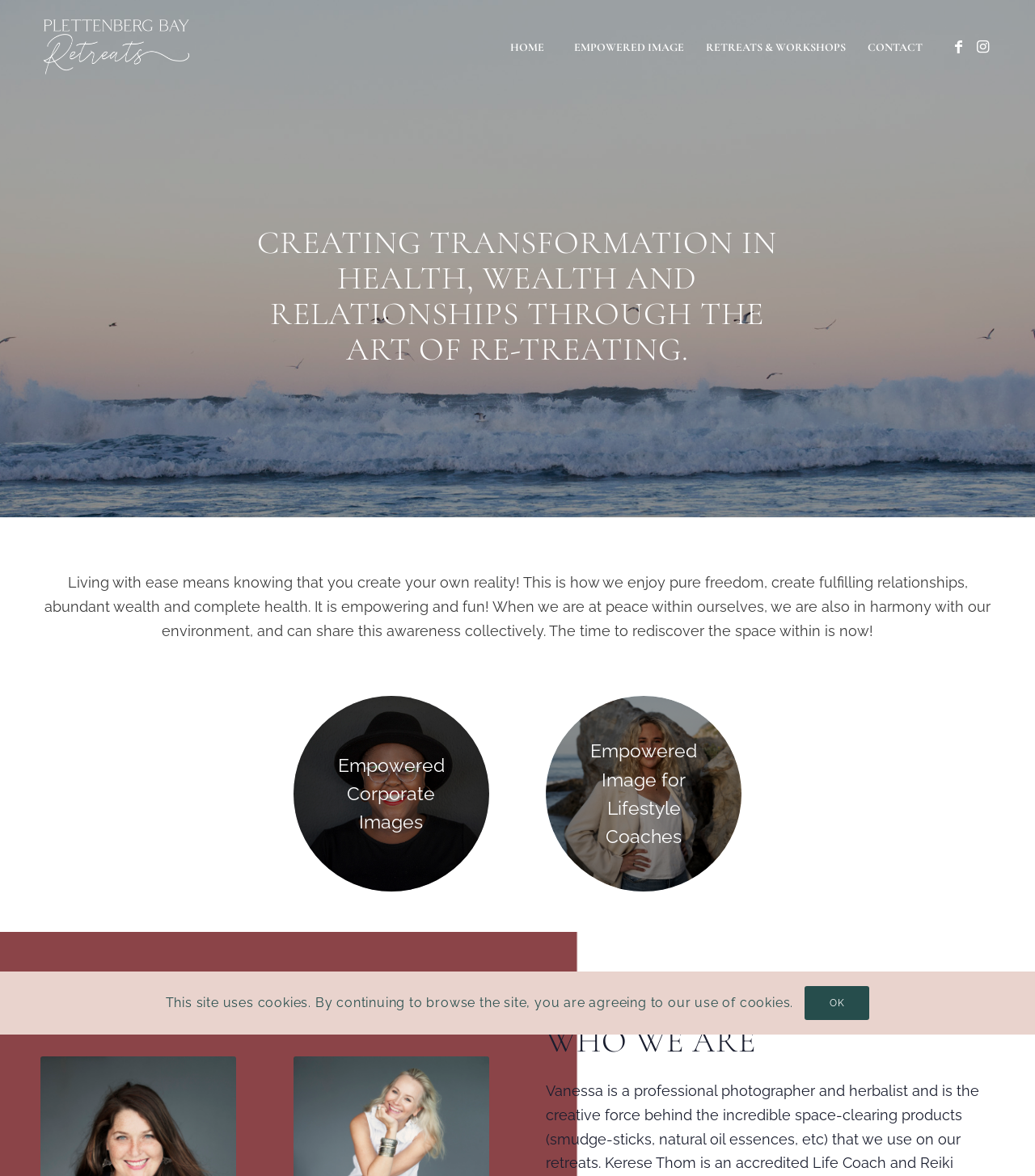Determine the bounding box coordinates for the element that should be clicked to follow this instruction: "Visit the CONTACT page". The coordinates should be given as four float numbers between 0 and 1, in the format [left, top, right, bottom].

[0.827, 0.0, 0.902, 0.081]